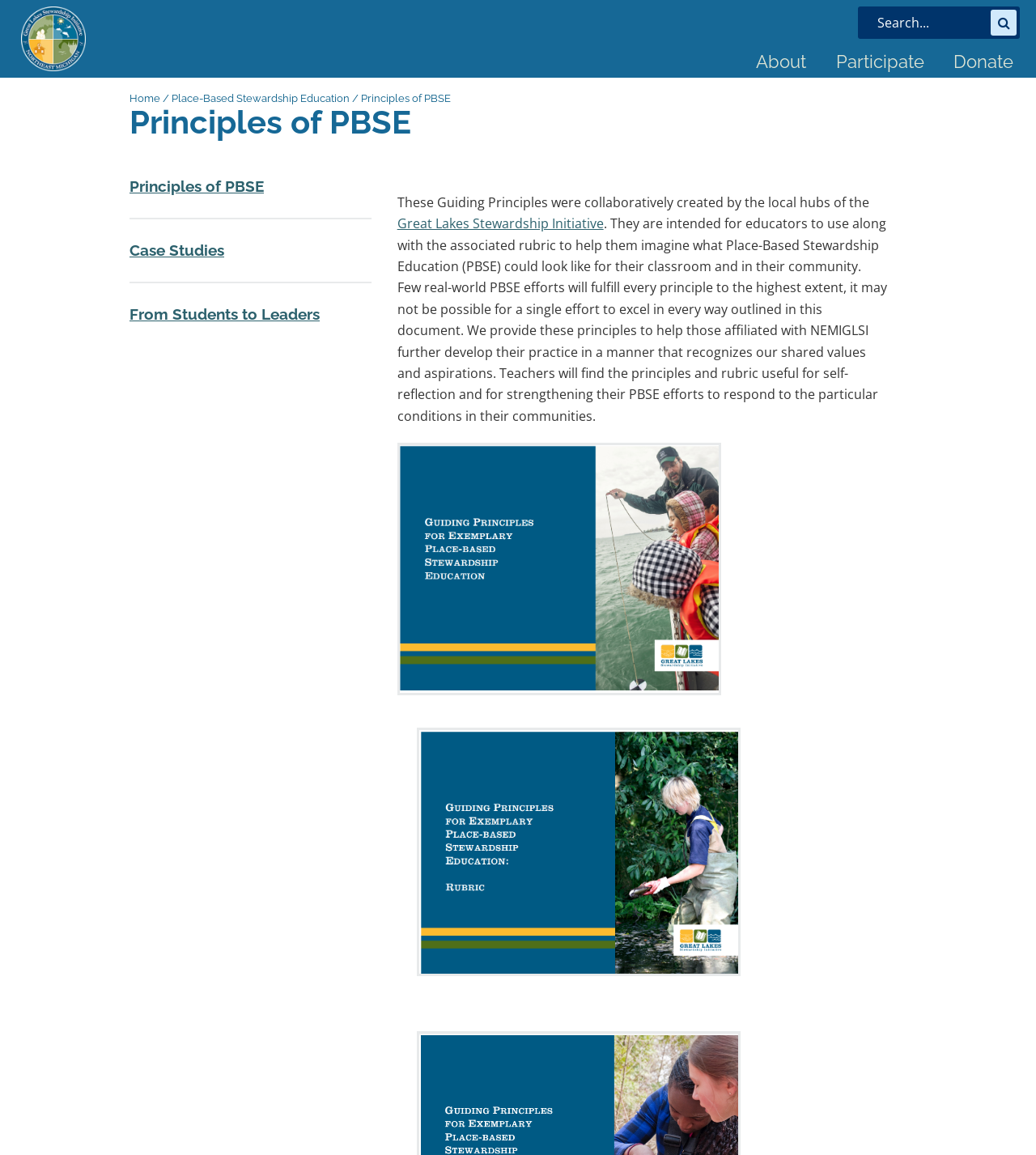Respond to the question below with a single word or phrase:
Are there any images on the webpage?

Yes